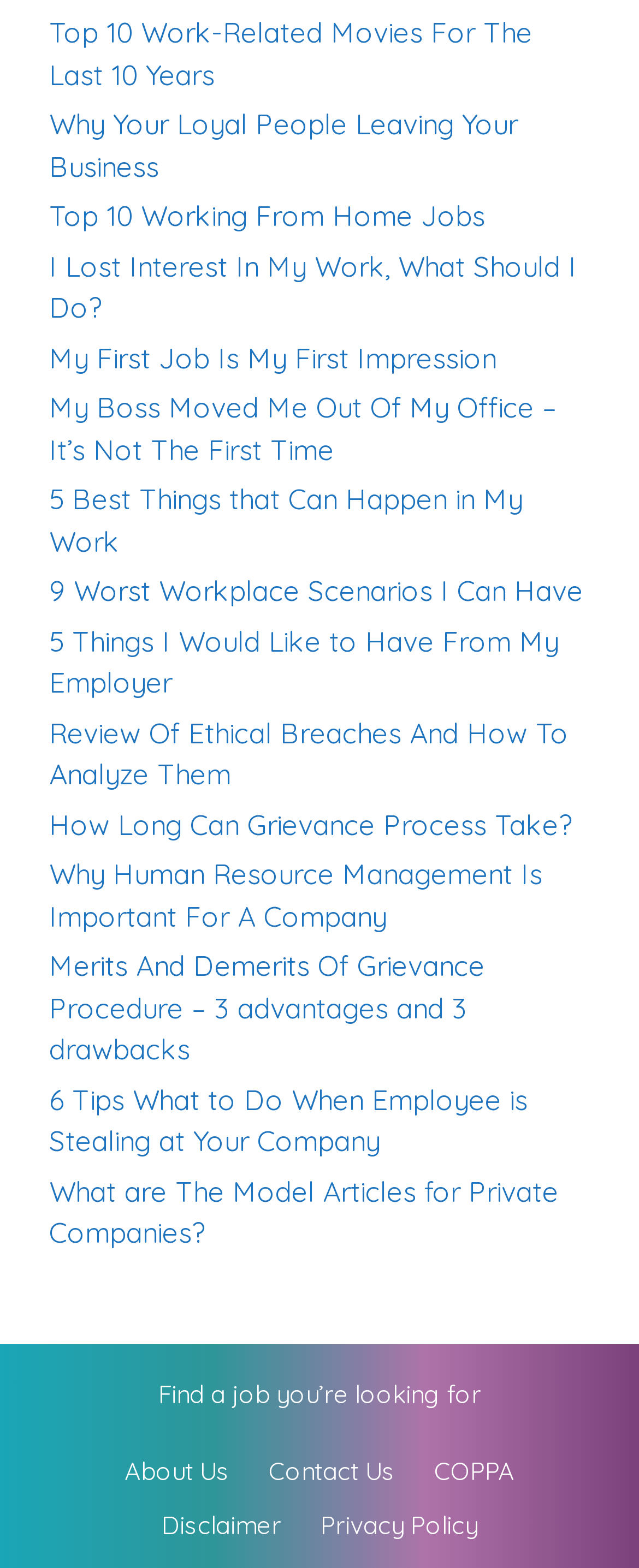Indicate the bounding box coordinates of the element that needs to be clicked to satisfy the following instruction: "click on Beef stew". The coordinates should be four float numbers between 0 and 1, i.e., [left, top, right, bottom].

None